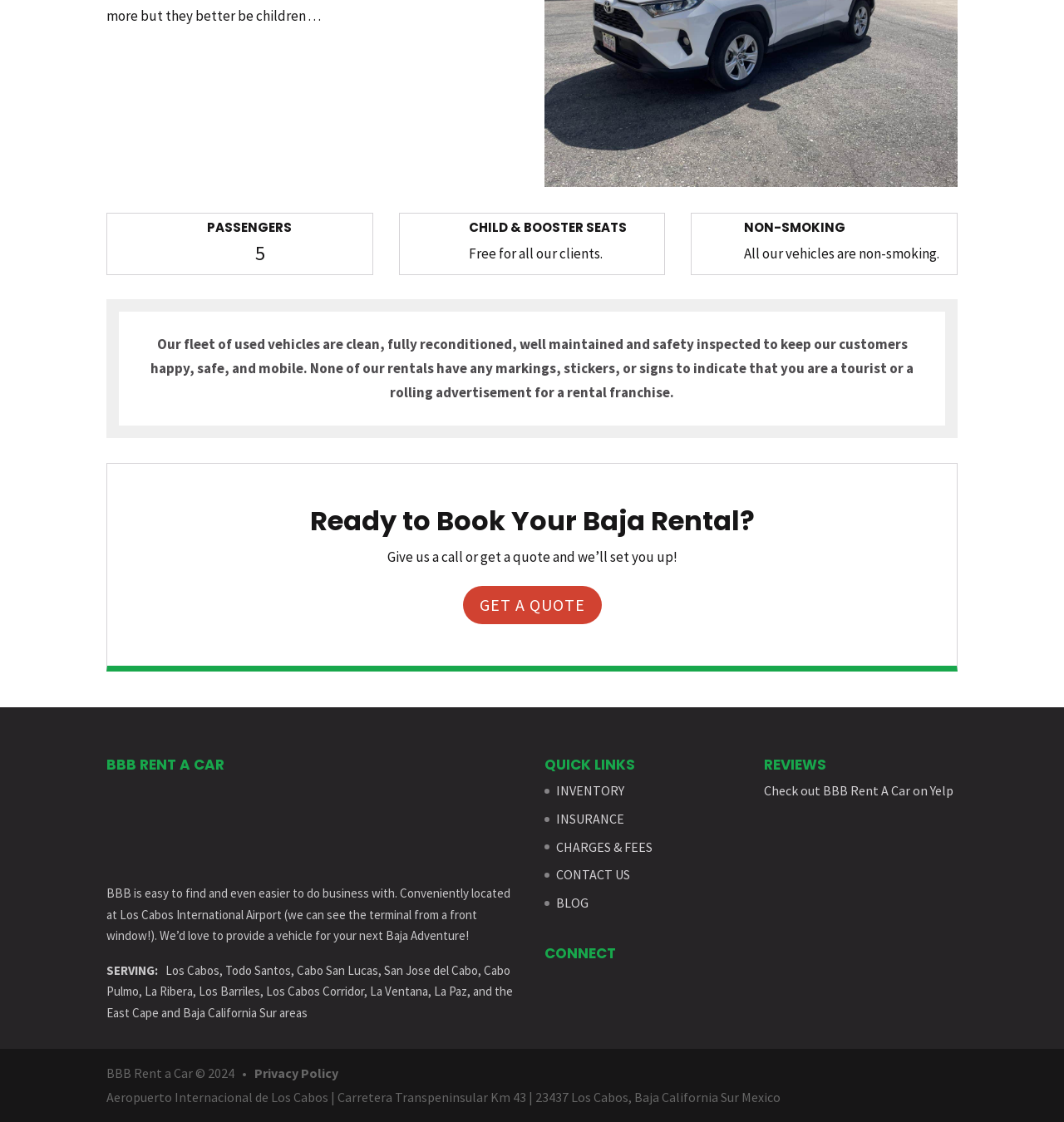What is the purpose of the company's vehicles?
Answer the question with a single word or phrase by looking at the picture.

For Baja Adventure